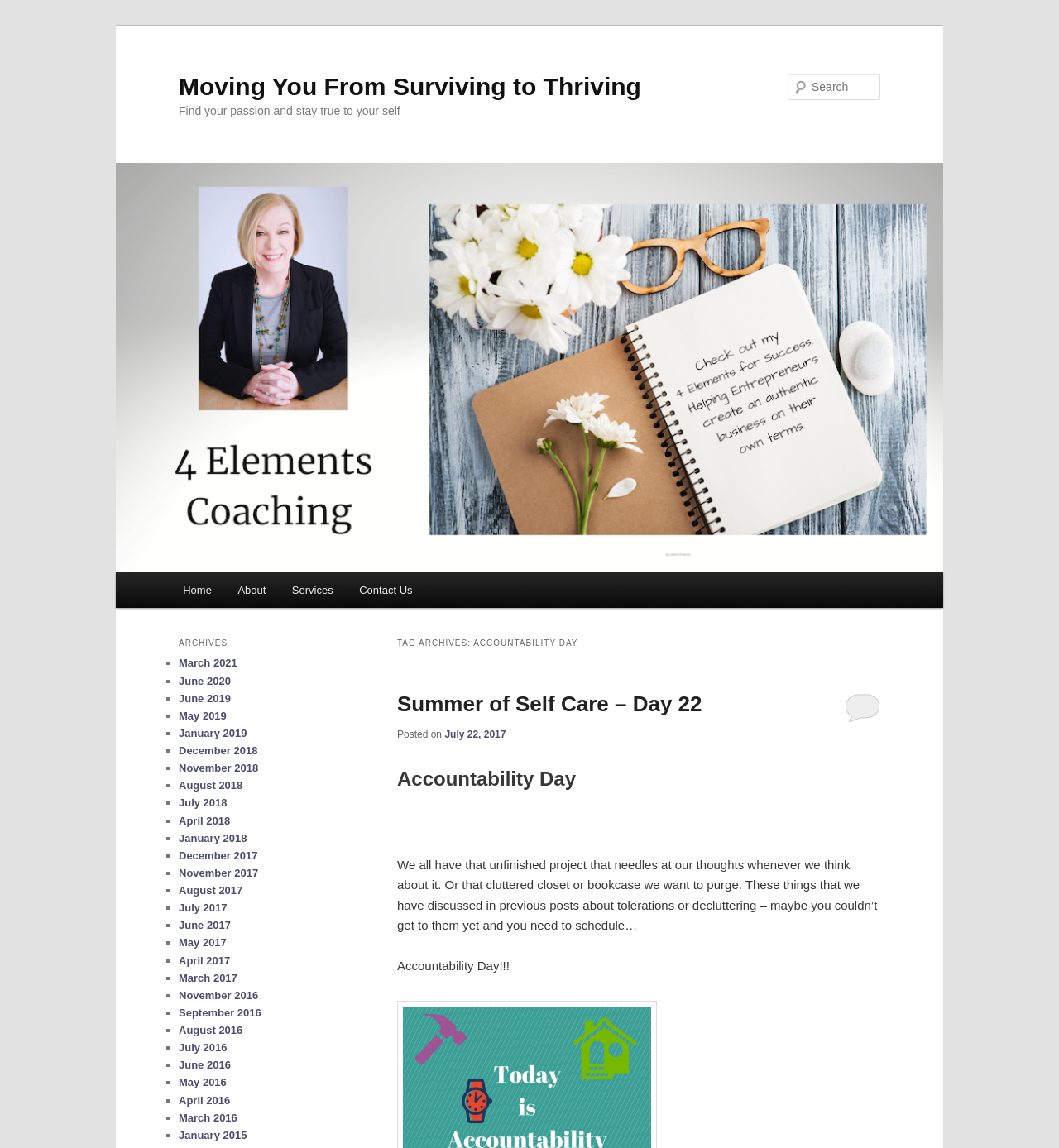What is the main topic of the webpage?
Look at the image and respond with a single word or a short phrase.

Accountability Day